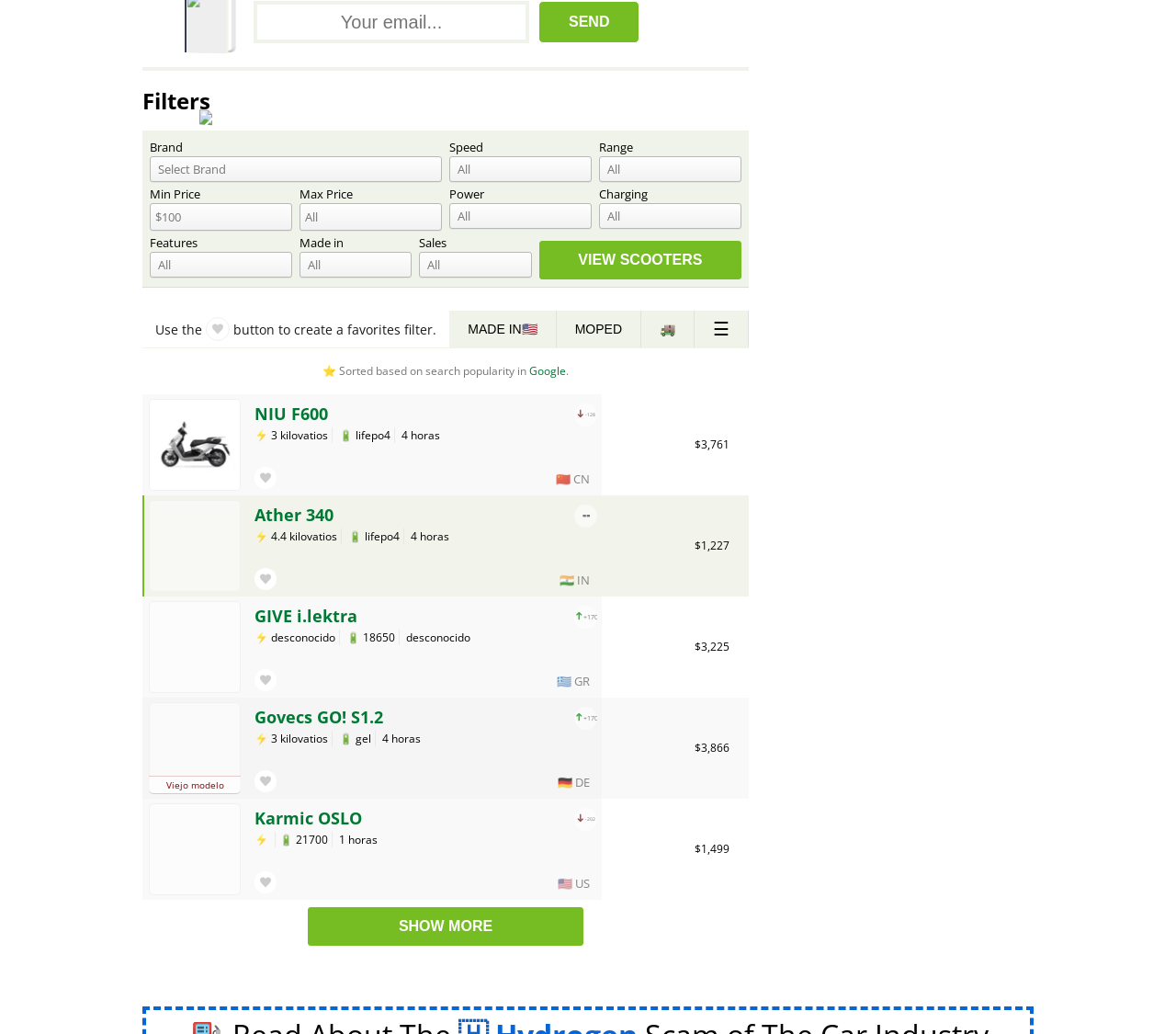What is the purpose of the 'Add to favorites' button?
Answer the question with a single word or phrase derived from the image.

To add to favorites